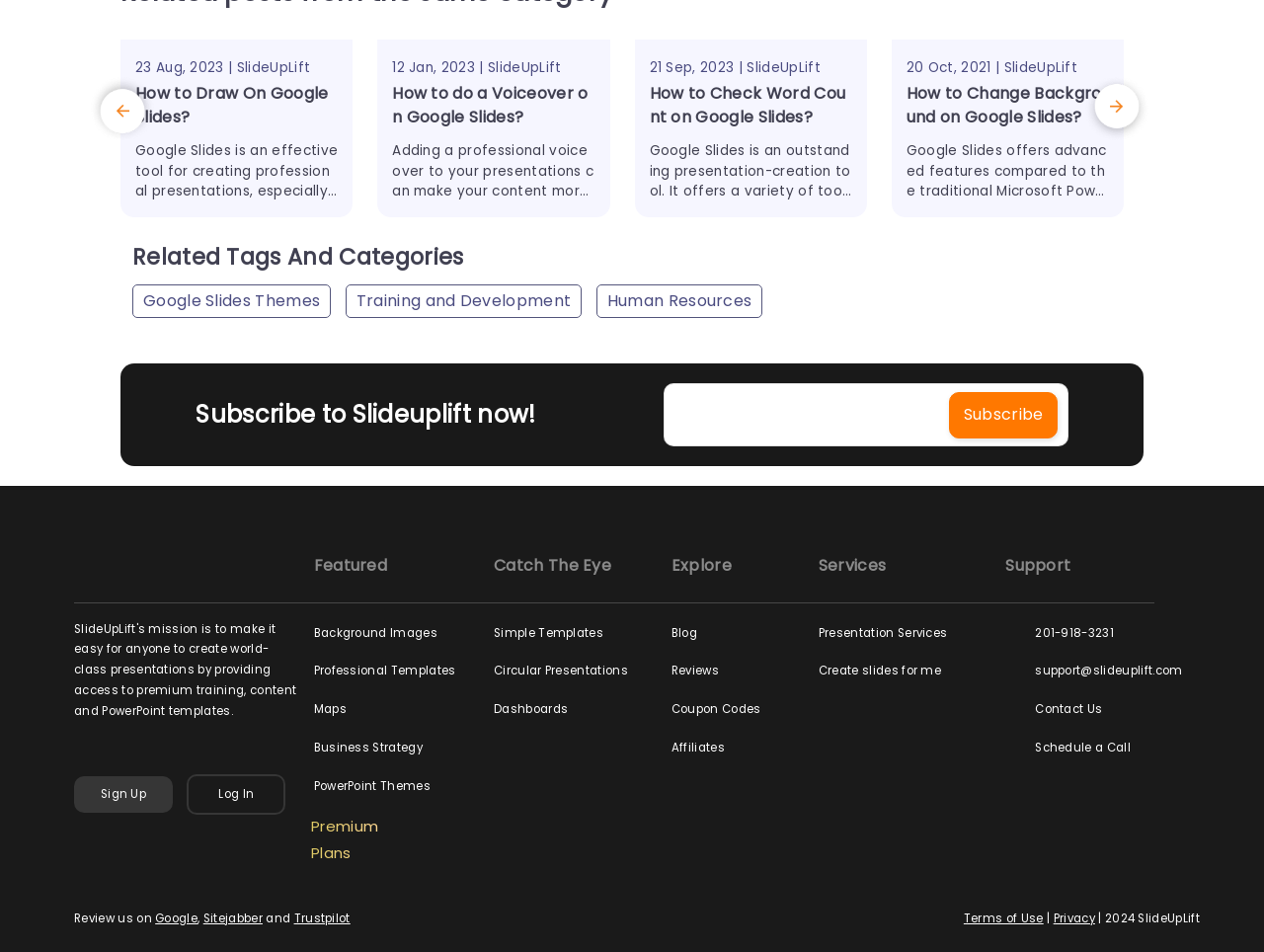Locate the coordinates of the bounding box for the clickable region that fulfills this instruction: "Click the Log In button".

[0.148, 0.814, 0.226, 0.856]